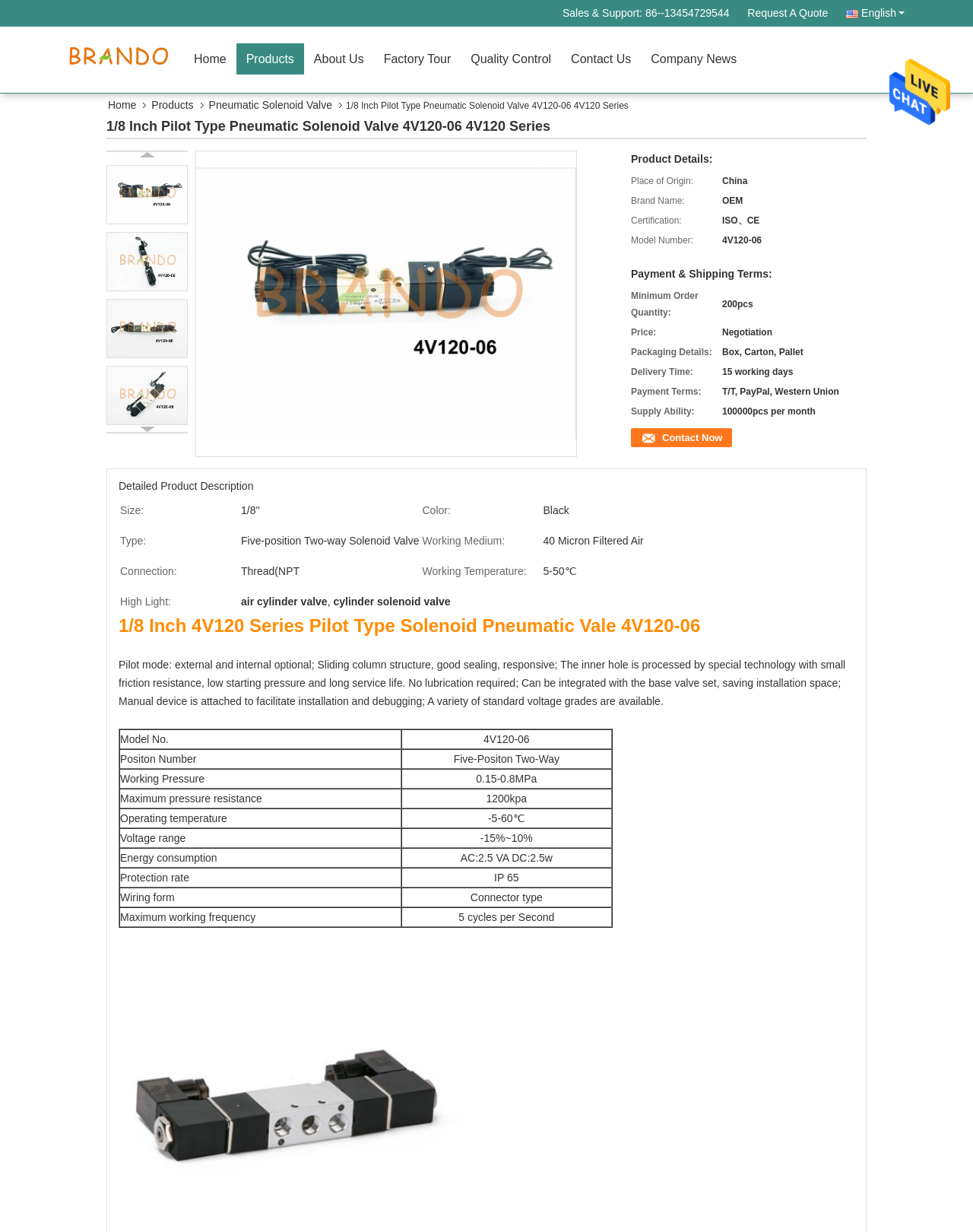What is the type of the product?
Based on the screenshot, answer the question with a single word or phrase.

Five-position Two-way Solenoid Valve